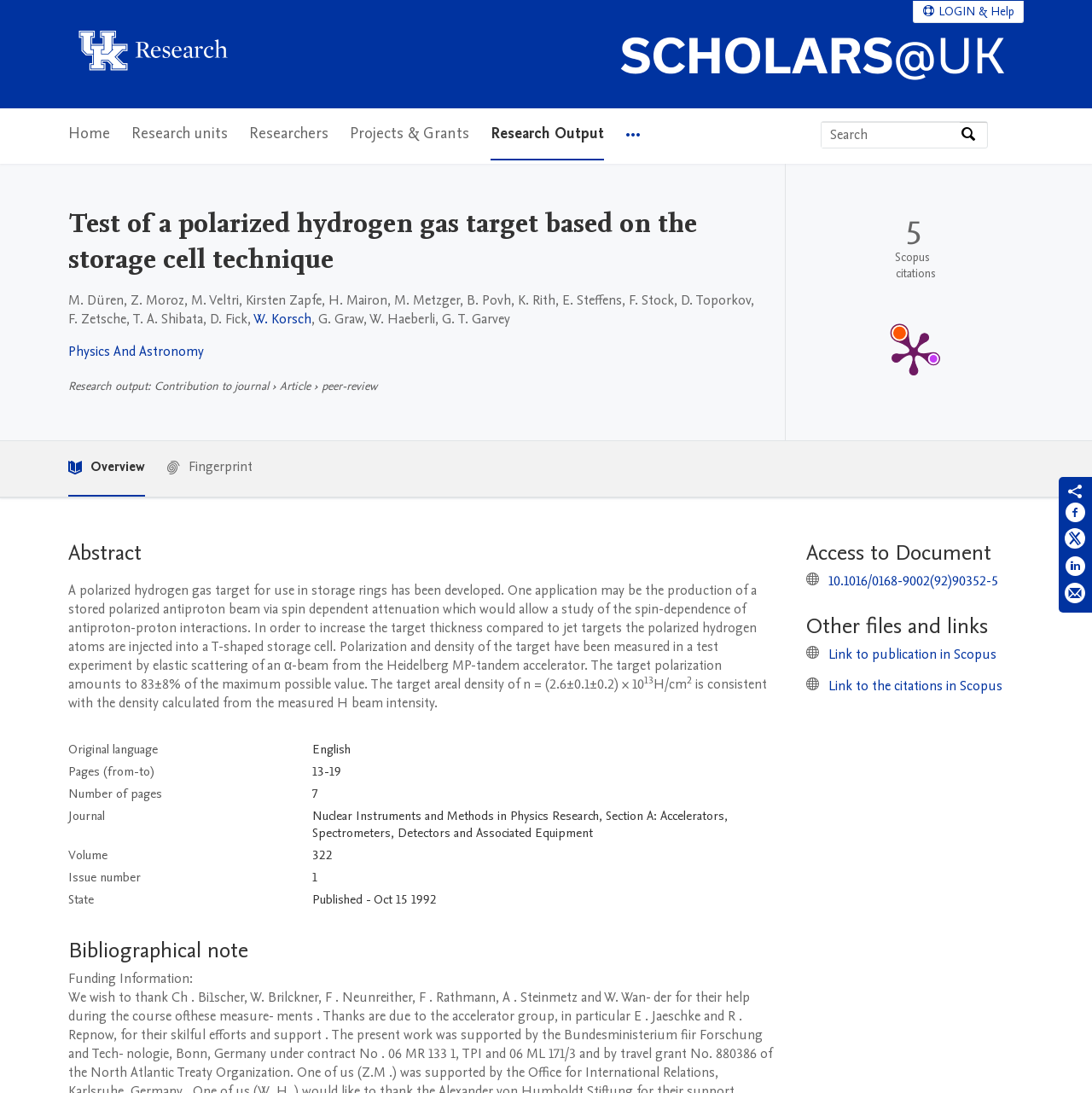Please identify the bounding box coordinates of the element's region that should be clicked to execute the following instruction: "Click University of Kentucky Home". The bounding box coordinates must be four float numbers between 0 and 1, i.e., [left, top, right, bottom].

[0.062, 0.021, 0.219, 0.078]